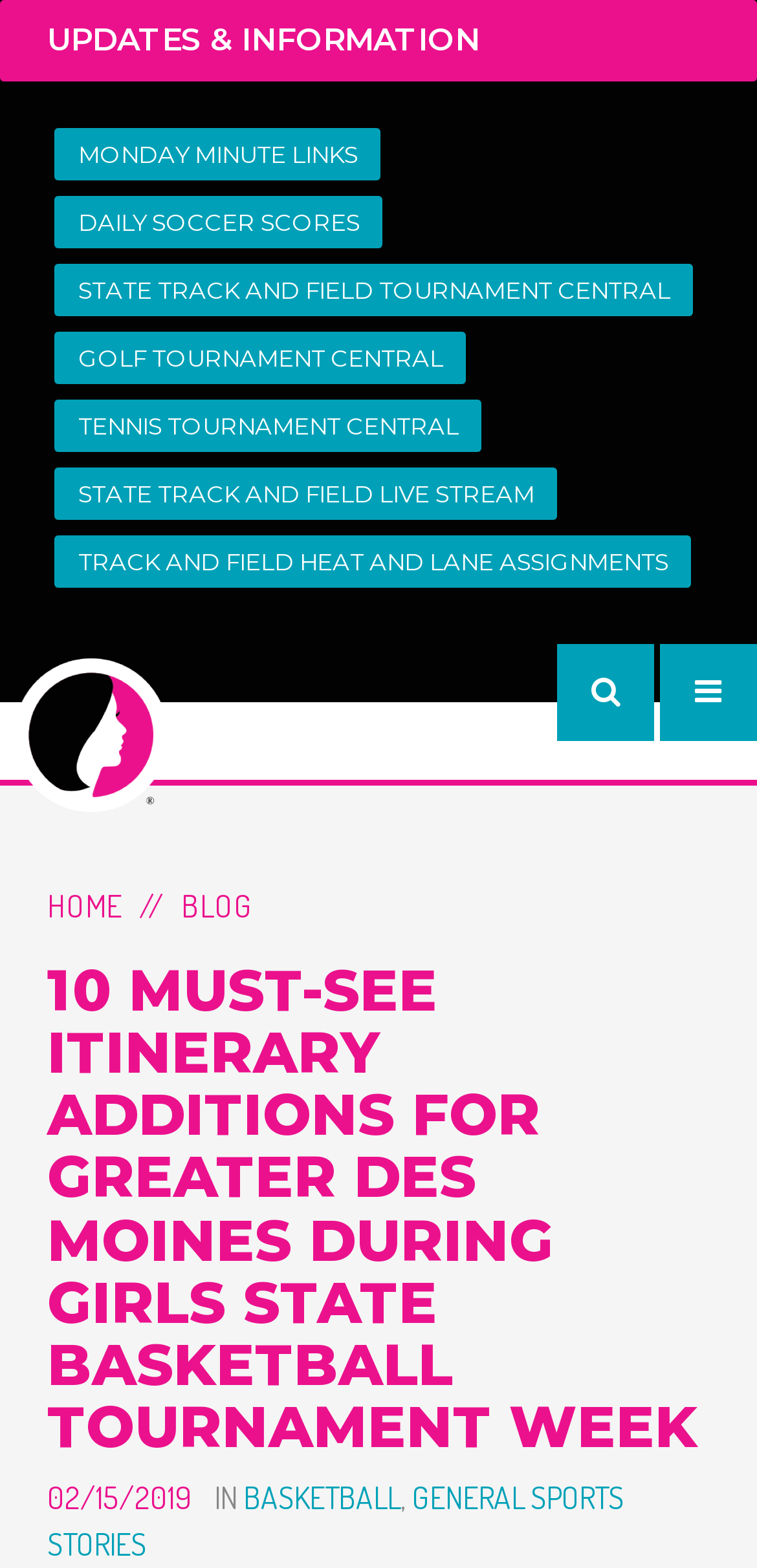Respond to the question with just a single word or phrase: 
How many links are there in the navigation menu?

4